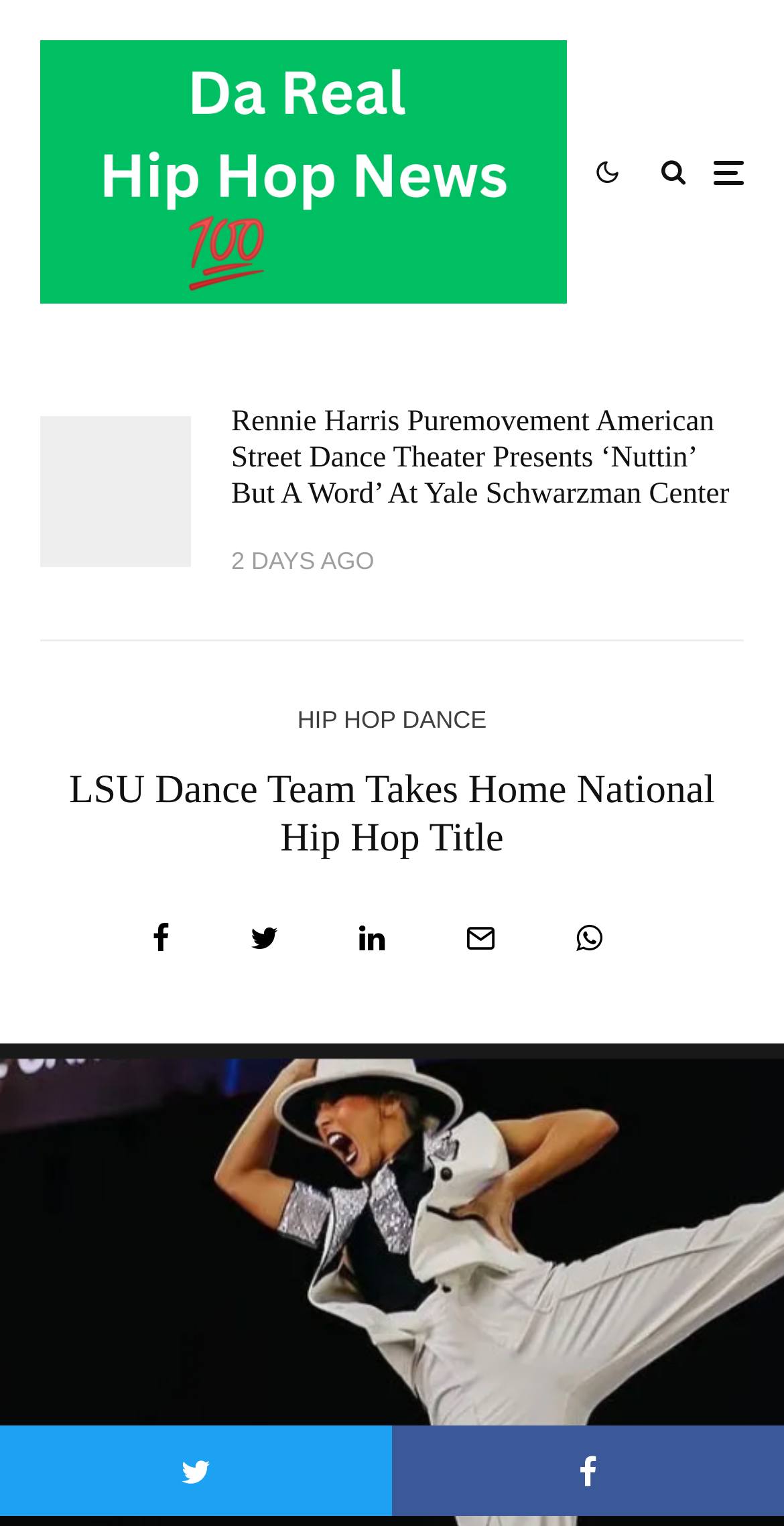Find the bounding box coordinates corresponding to the UI element with the description: "aria-label="Share"". The coordinates should be formatted as [left, top, right, bottom], with values as floats between 0 and 1.

[0.735, 0.604, 0.768, 0.624]